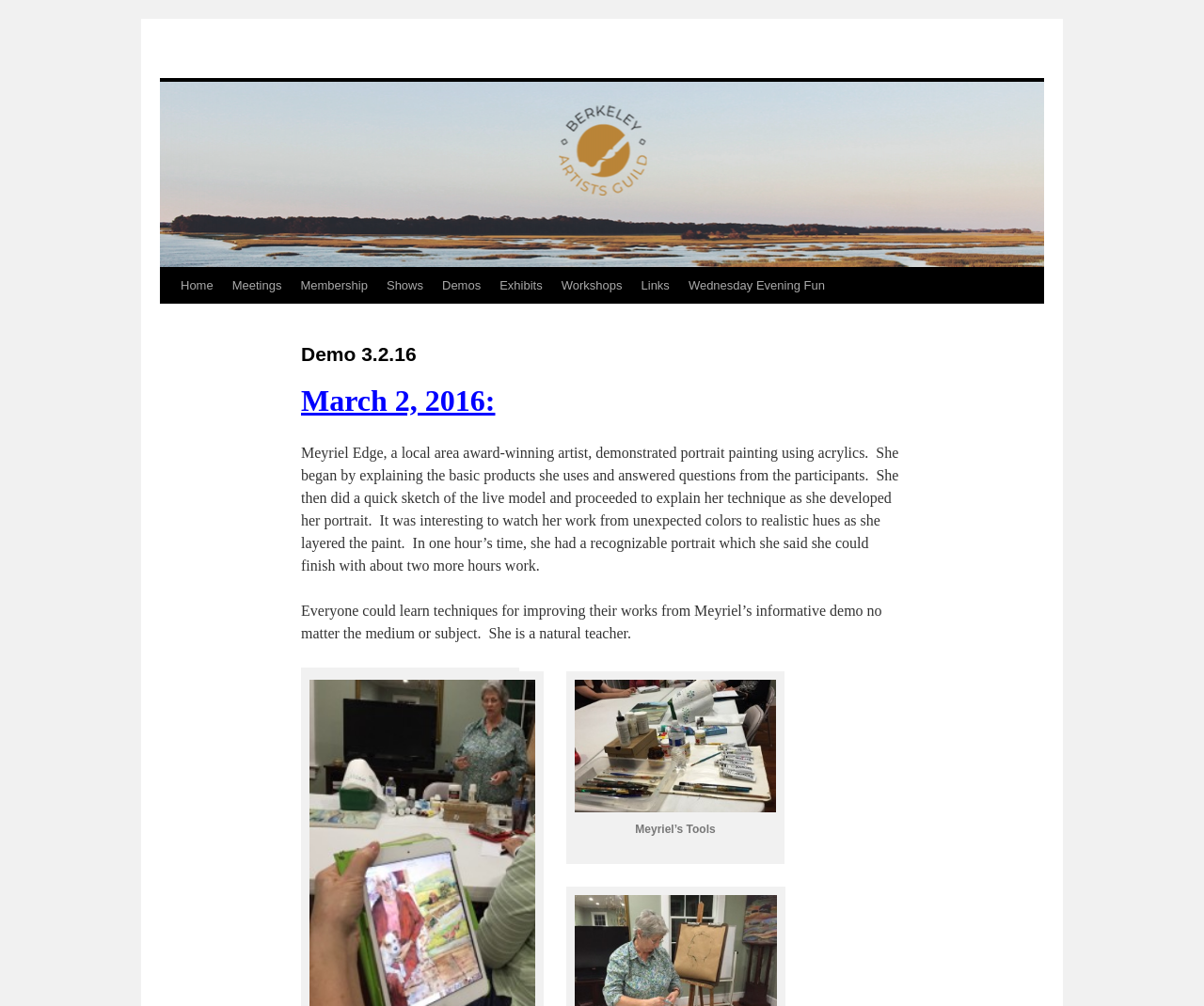What is the subject of the portrait painting demo?
From the image, respond with a single word or phrase.

Live model